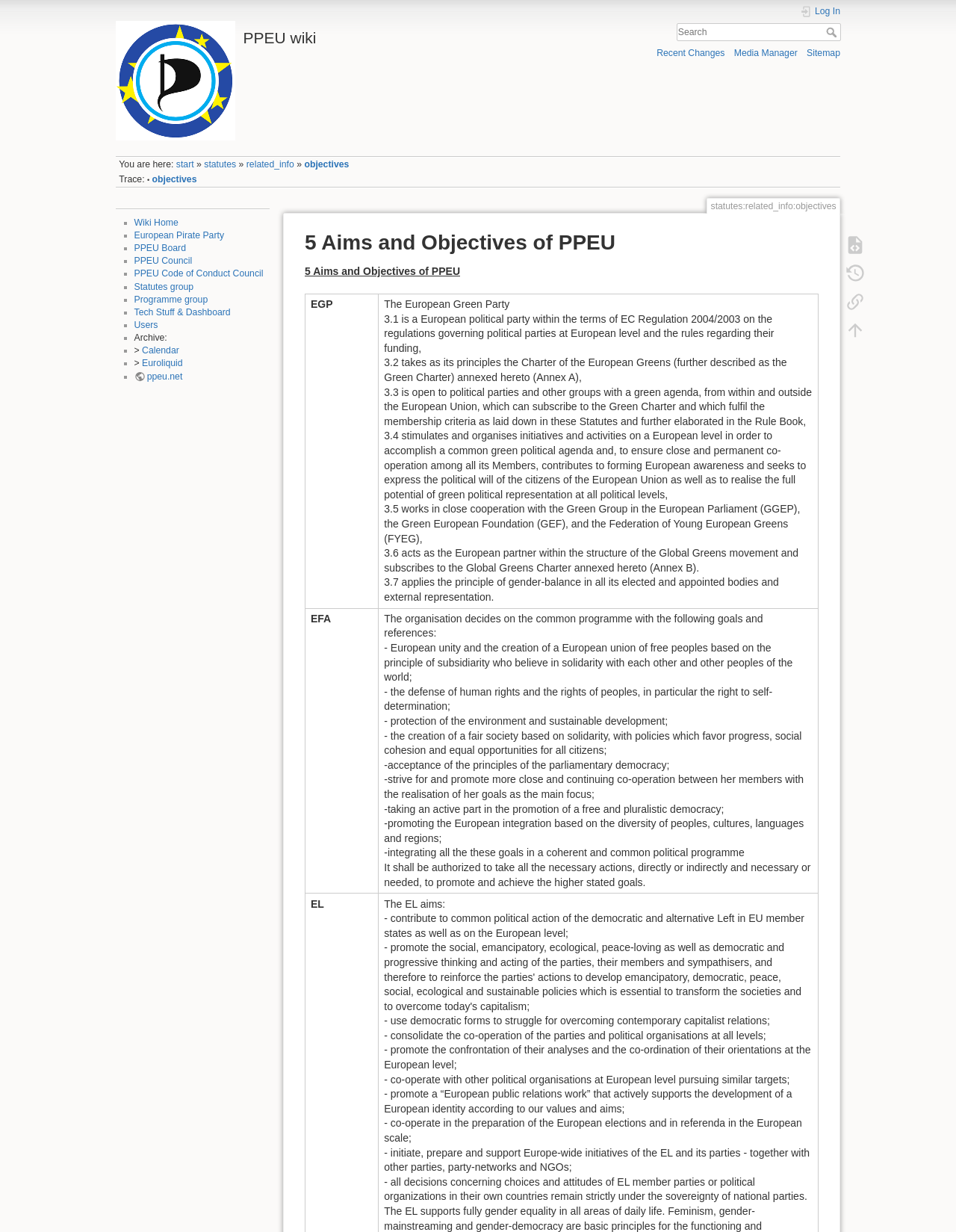Construct a thorough caption encompassing all aspects of the webpage.

This webpage is about the objectives of the European Pirate Party (PPEU). At the top, there is a heading "PPEU wiki" and a link to log in. Below that, there is a search bar with a textbox and a search button. To the right of the search bar, there are links to "Recent Changes", "Media Manager", and "Sitemap".

On the left side of the page, there is a sidebar with a list of links, including "Wiki Home", "European Pirate Party", "PPEU Board", "PPEU Council", and others. Each link has a list marker, a small square icon, next to it.

The main content of the page is divided into two sections. The first section has a heading "5 Aims and Objectives of PPEU" and a table with two columns. The left column has headings "EGP" and "EFA", and the right column has a long text describing the objectives of the PPEU.

The text is divided into several paragraphs, each describing a different objective. The objectives include promoting European unity, defending human rights, protecting the environment, and promoting social cohesion and equal opportunities. The text also mentions the importance of parliamentary democracy, cooperation between member parties, and promoting a European identity.

At the bottom of the page, there is a link to "Show pagesource [v]".